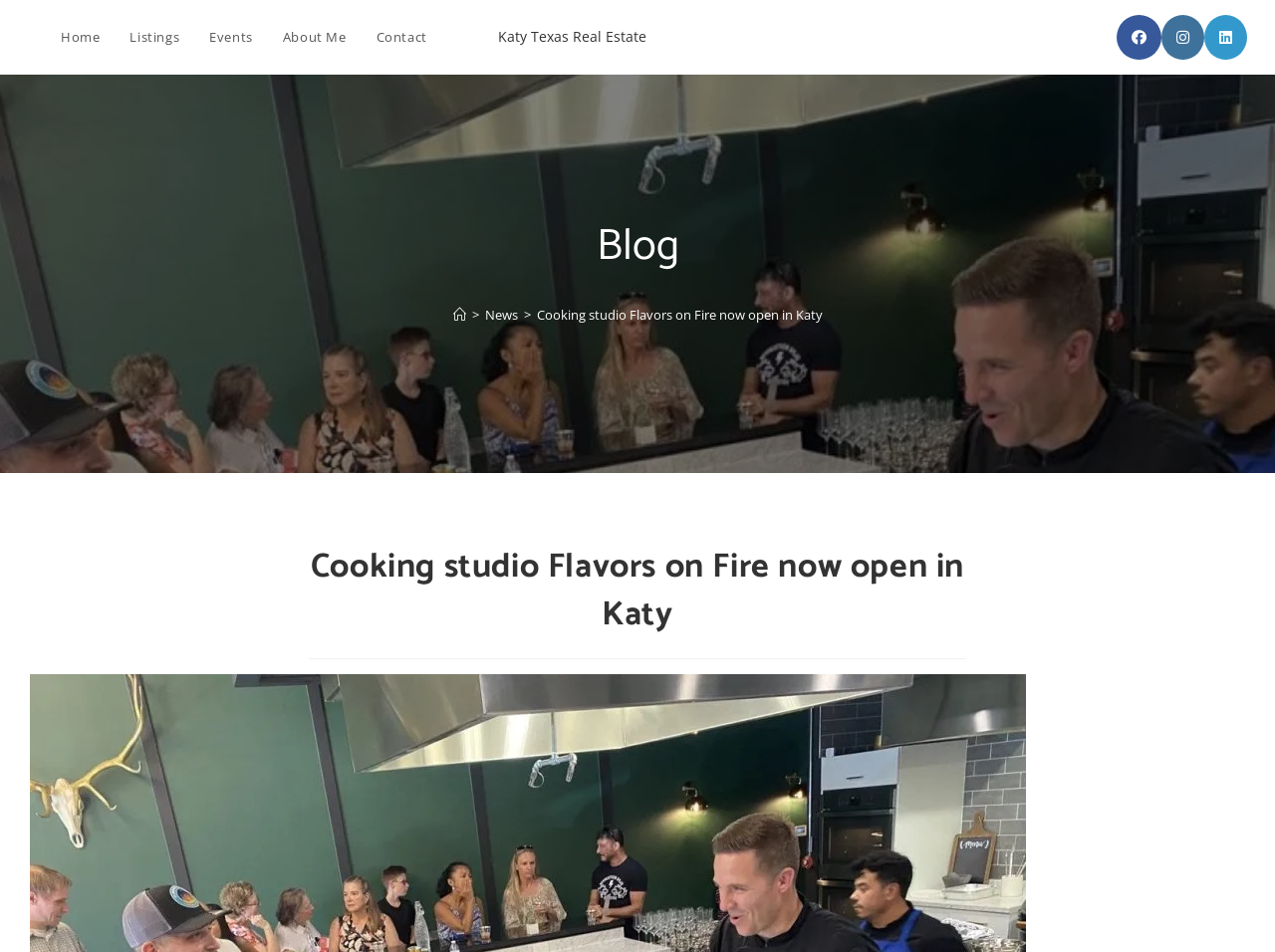Locate the bounding box coordinates of the clickable element to fulfill the following instruction: "Contact the studio". Provide the coordinates as four float numbers between 0 and 1 in the format [left, top, right, bottom].

[0.283, 0.0, 0.347, 0.077]